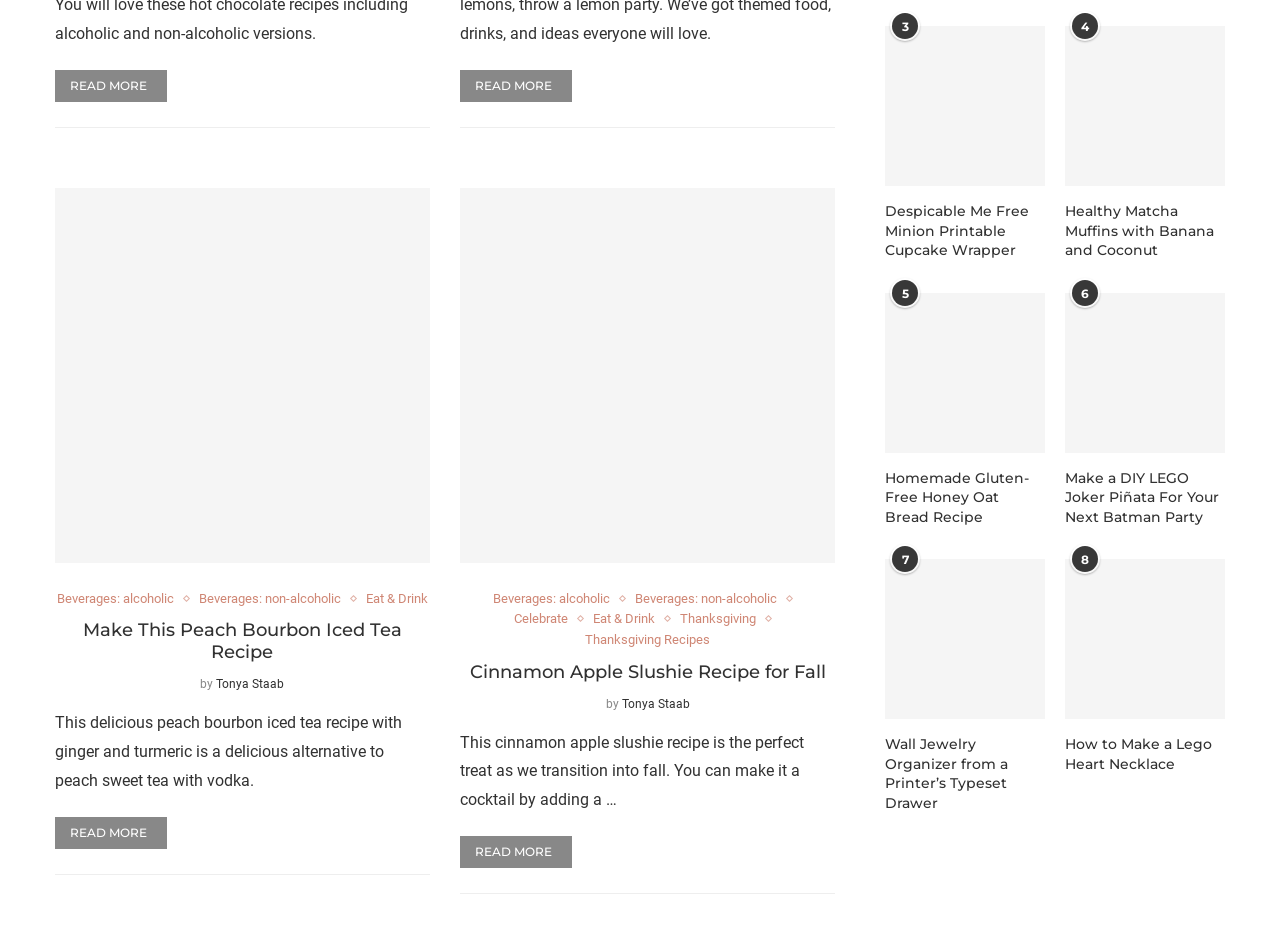What is the title of the first article?
Answer the question with a detailed and thorough explanation.

I determined the title of the first article by looking at the heading element with the text 'Make This Peach Bourbon Iced Tea Recipe' which is located at the top of the first article section.